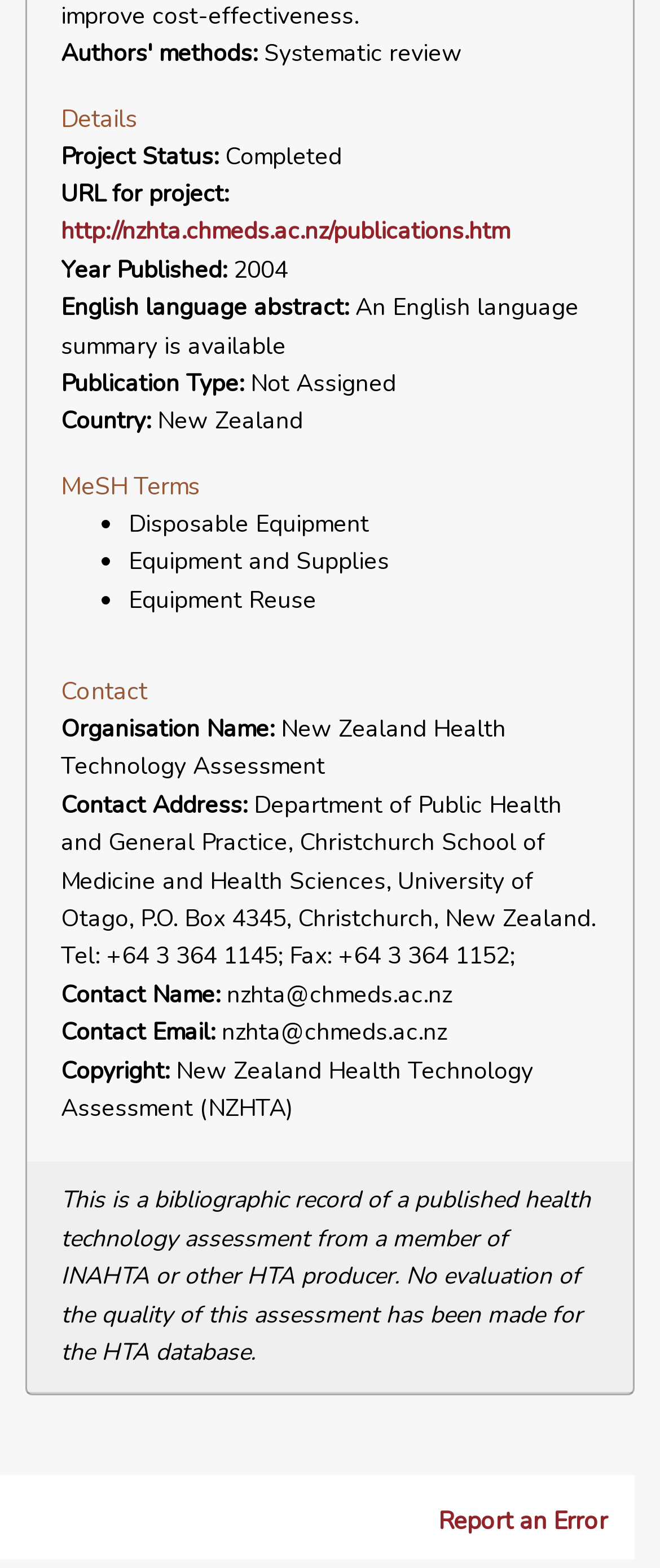What are the MeSH terms for this publication?
Using the screenshot, give a one-word or short phrase answer.

Disposable Equipment, Equipment and Supplies, Equipment Reuse